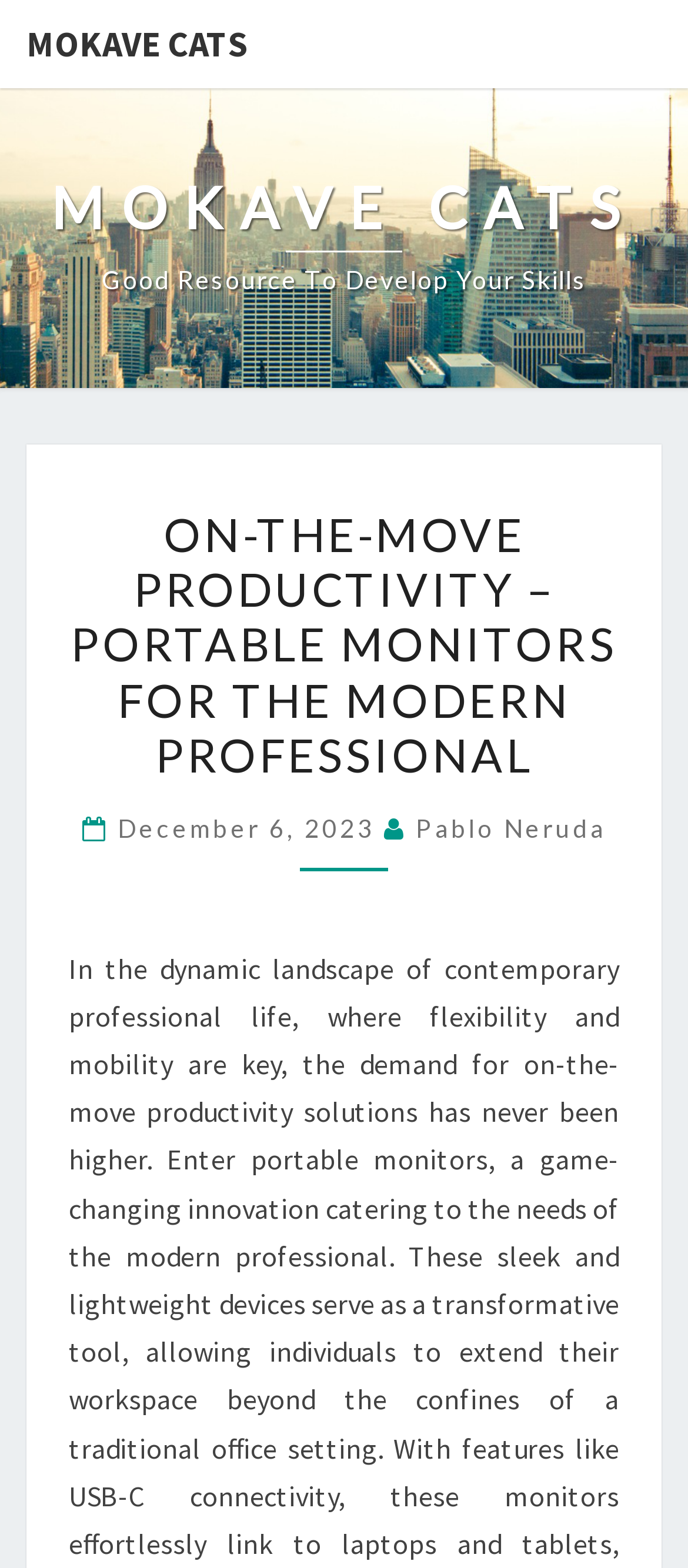Identify the bounding box for the given UI element using the description provided. Coordinates should be in the format (top-left x, top-left y, bottom-right x, bottom-right y) and must be between 0 and 1. Here is the description: December 6, 2023

[0.171, 0.518, 0.558, 0.538]